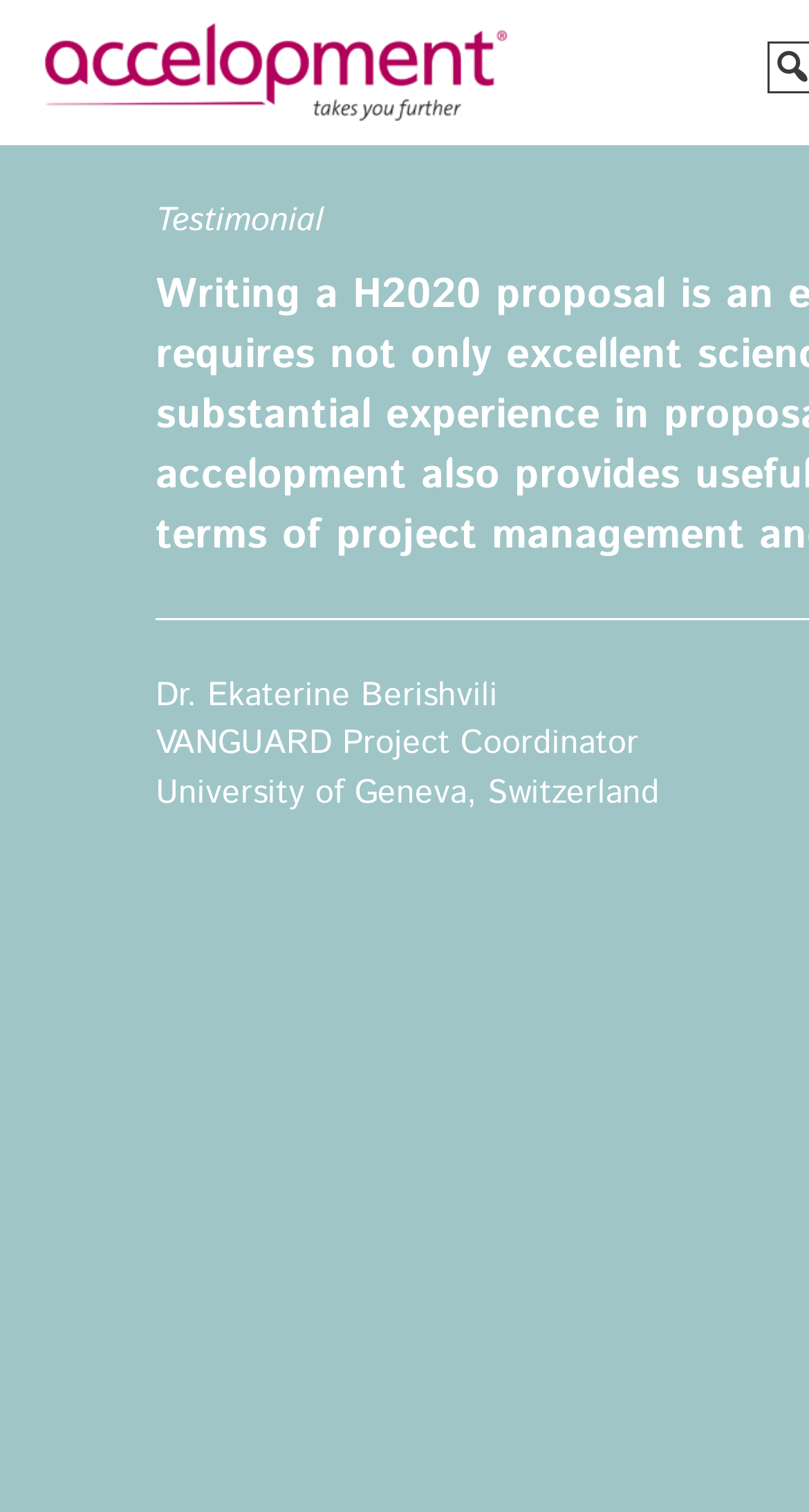Examine the image carefully and respond to the question with a detailed answer: 
What is the country of University of Geneva?

I found the country of University of Geneva in the StaticText element 'University of Geneva, Switzerland' which explicitly mentions the country.